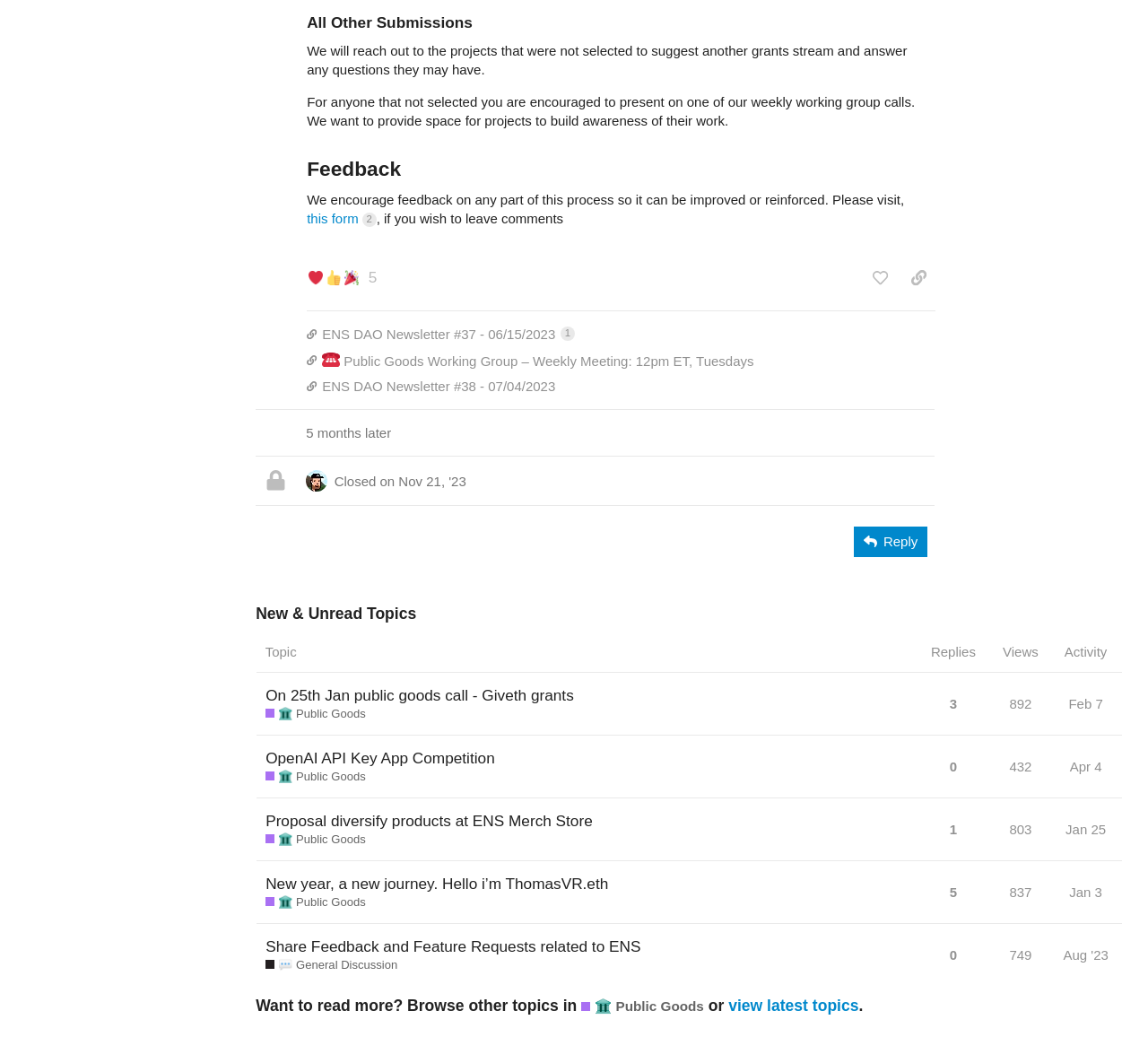Respond to the following question with a brief word or phrase:
What is the 'Public Goods Working Group'?

Weekly meeting